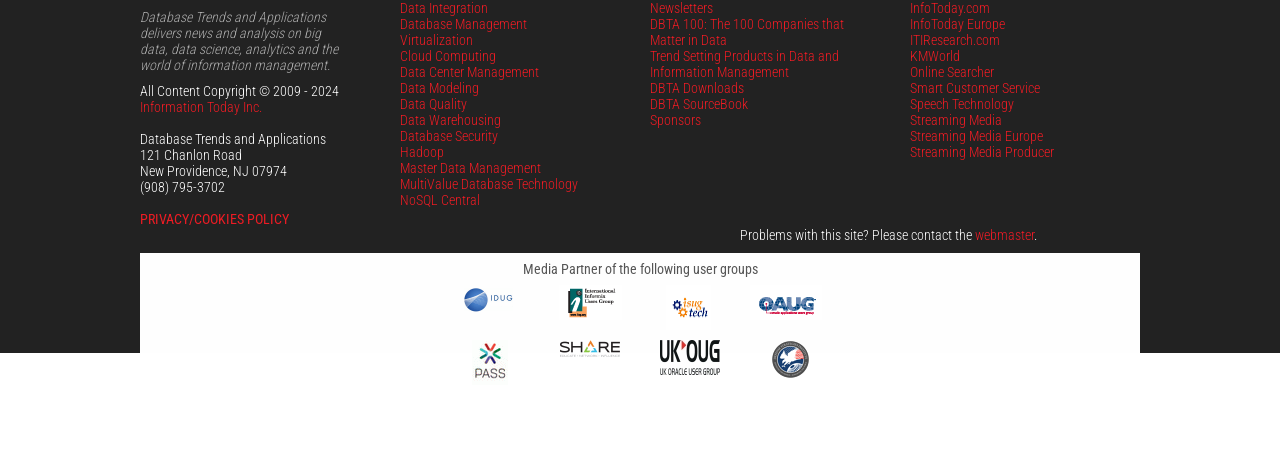Find the bounding box coordinates of the clickable region needed to perform the following instruction: "Share this page". The coordinates should be provided as four float numbers between 0 and 1, i.e., [left, top, right, bottom].

[0.438, 0.763, 0.484, 0.798]